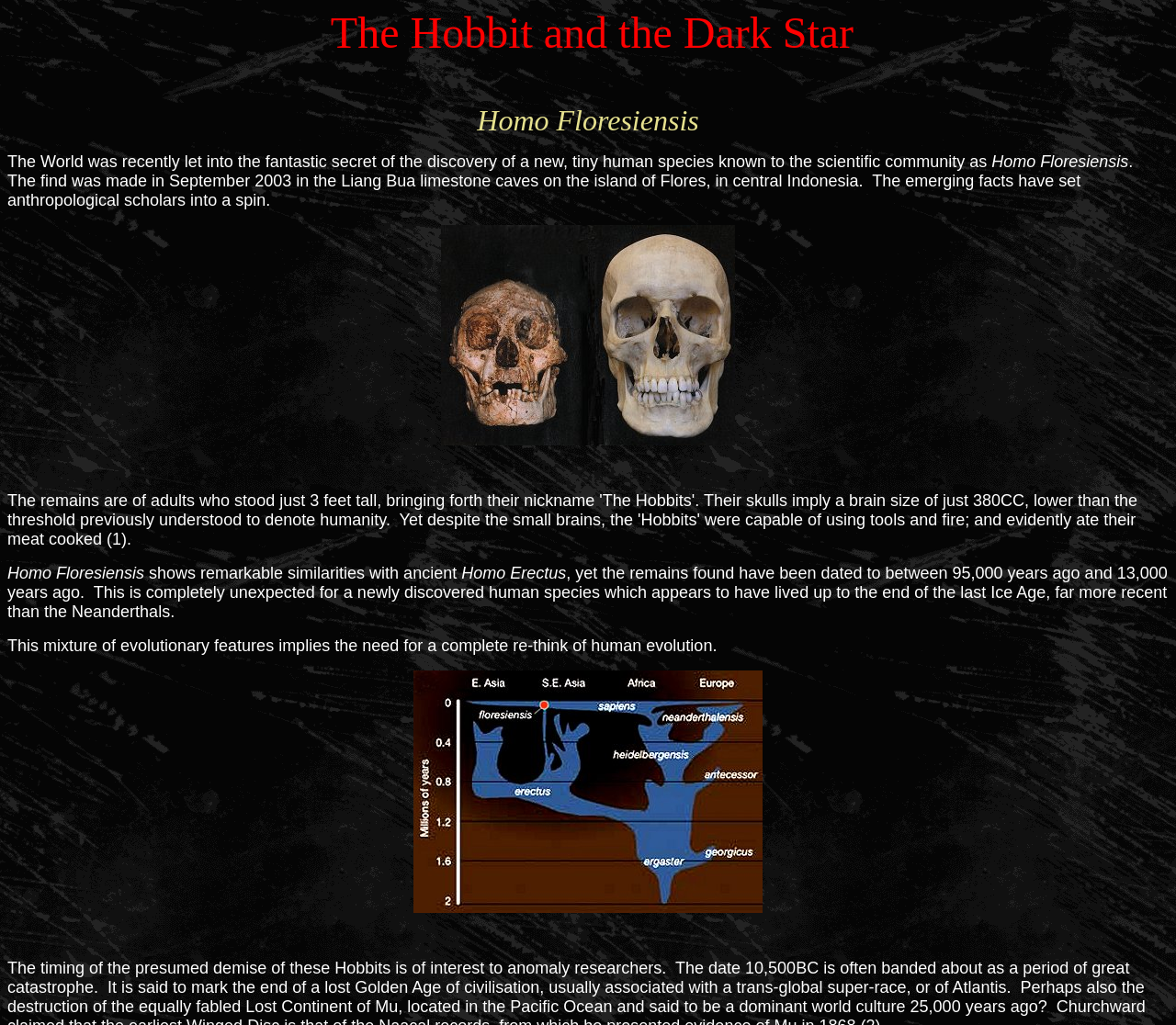Give a concise answer of one word or phrase to the question: 
How old are the remains of Homo Floresiensis?

Between 95,000 and 13,000 years ago